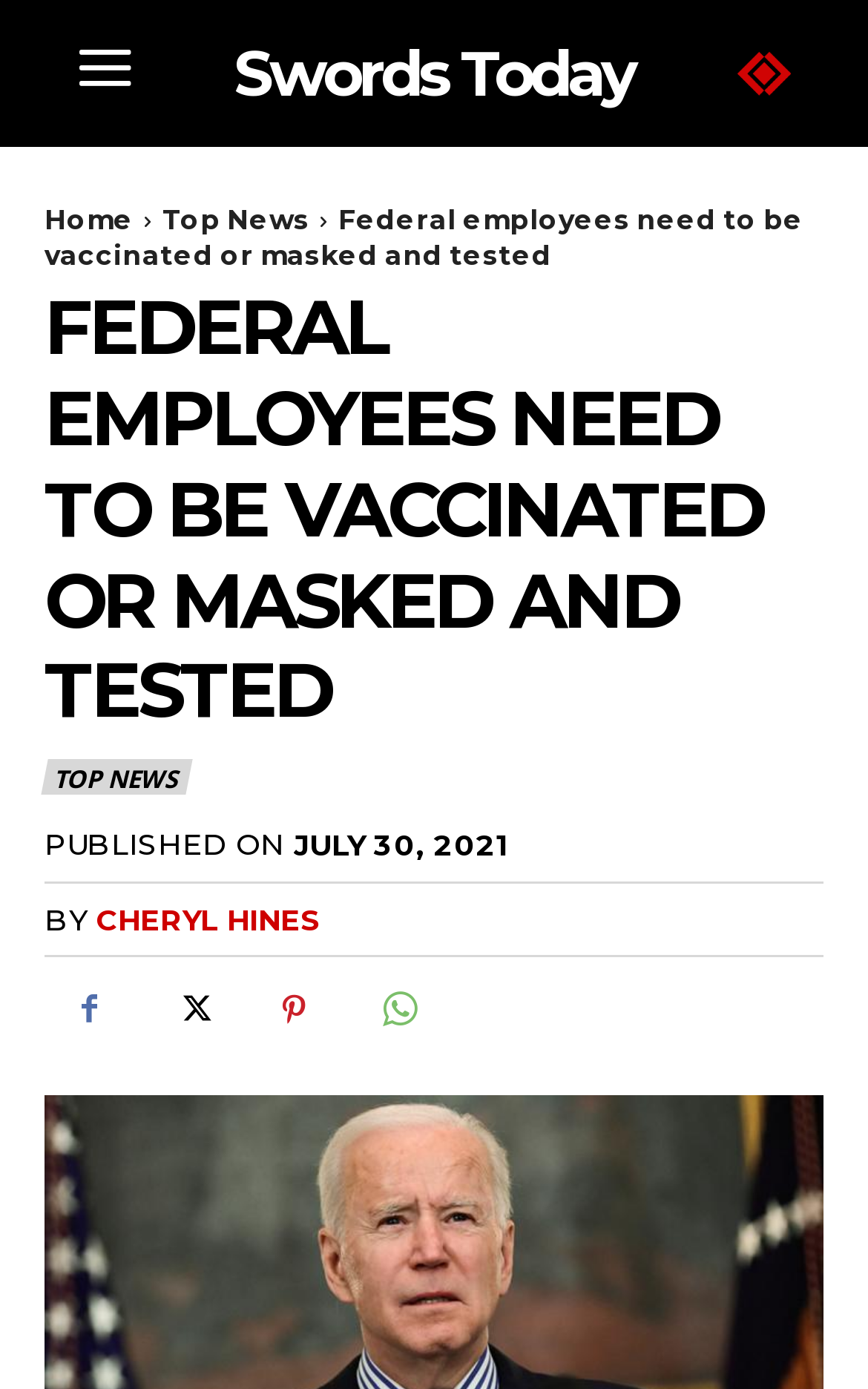Please locate the bounding box coordinates for the element that should be clicked to achieve the following instruction: "Read Top News". Ensure the coordinates are given as four float numbers between 0 and 1, i.e., [left, top, right, bottom].

[0.187, 0.146, 0.356, 0.17]